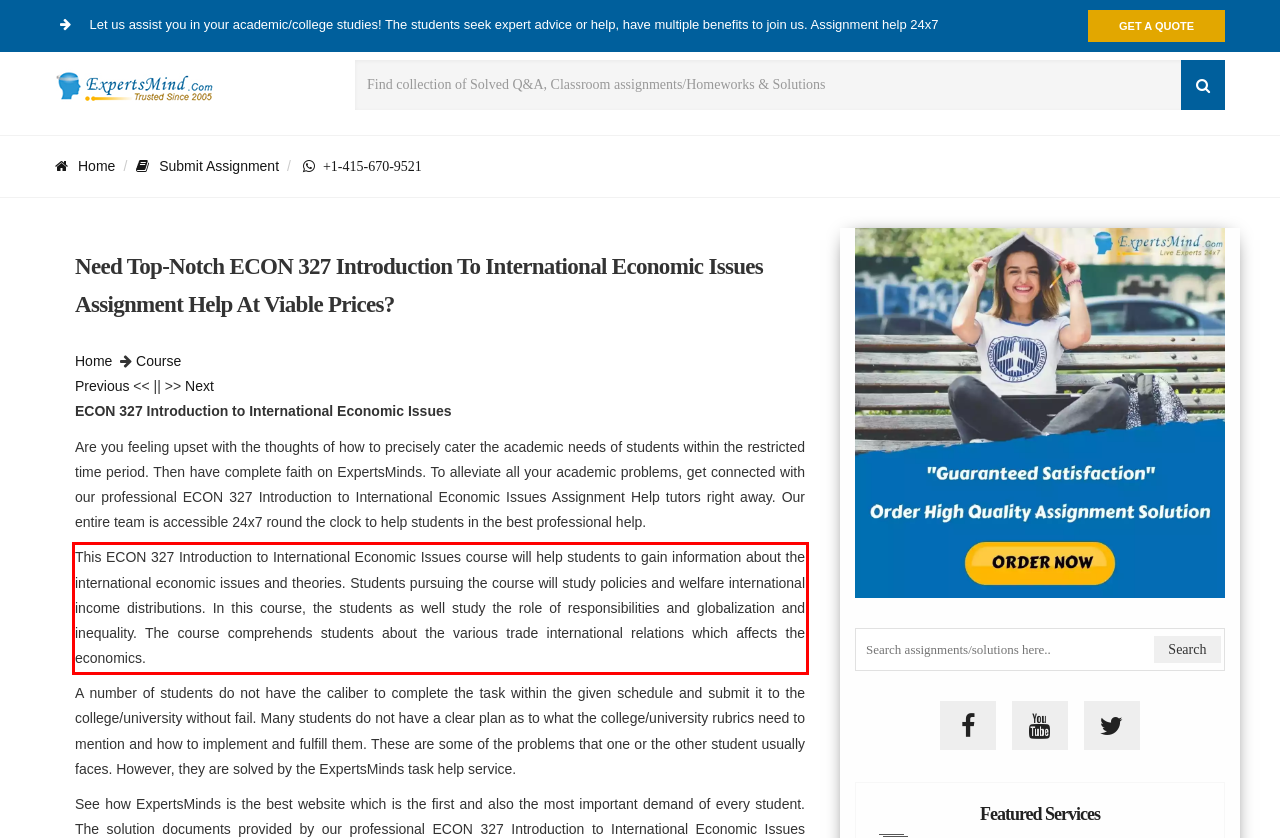Given a screenshot of a webpage, identify the red bounding box and perform OCR to recognize the text within that box.

This ECON 327 Introduction to International Economic Issues course will help students to gain information about the international economic issues and theories. Students pursuing the course will study policies and welfare international income distributions. In this course, the students as well study the role of responsibilities and globalization and inequality. The course comprehends students about the various trade international relations which affects the economics.